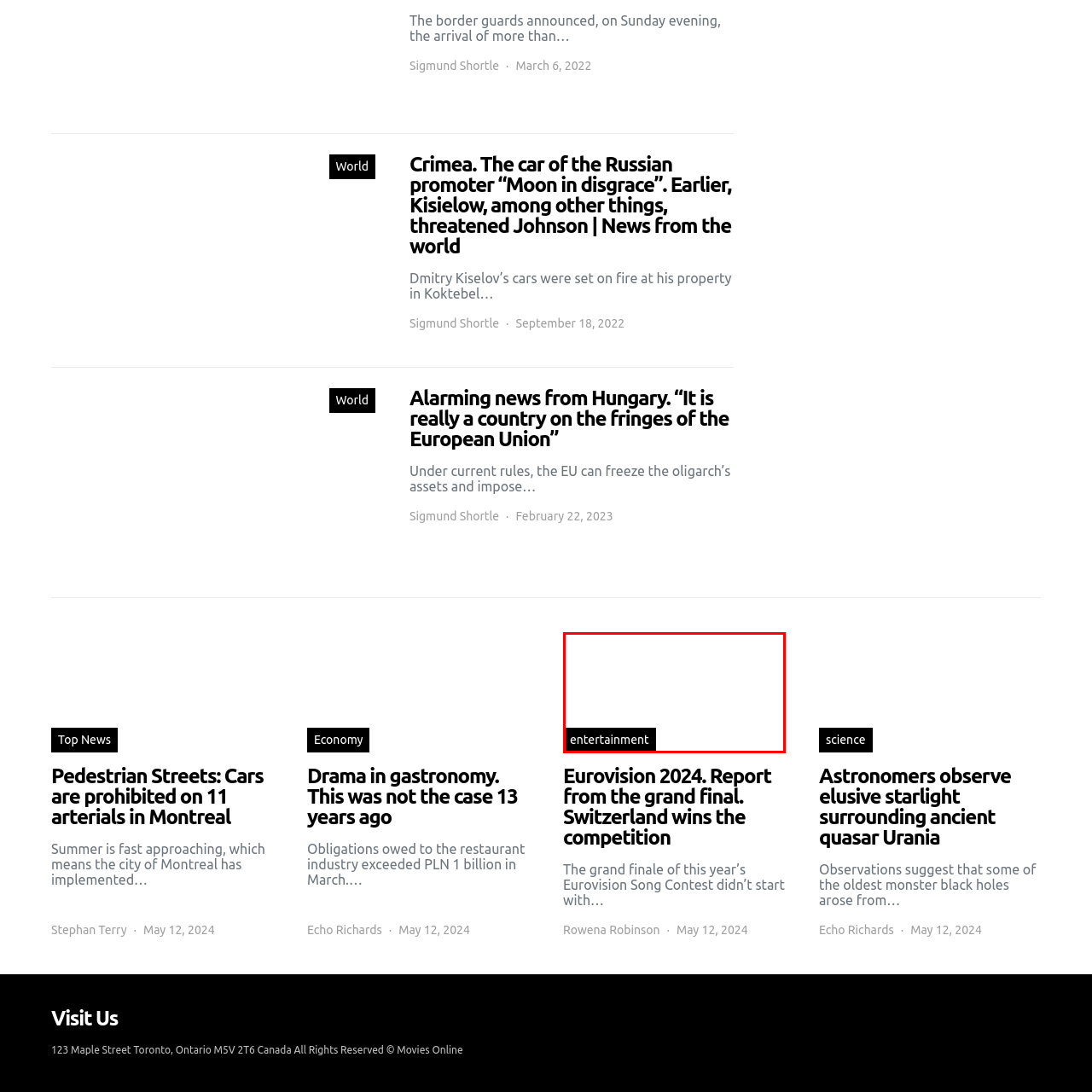Which country won the Eurovision 2024 competition?
Examine the image highlighted by the red bounding box and answer briefly with one word or a short phrase.

Switzerland